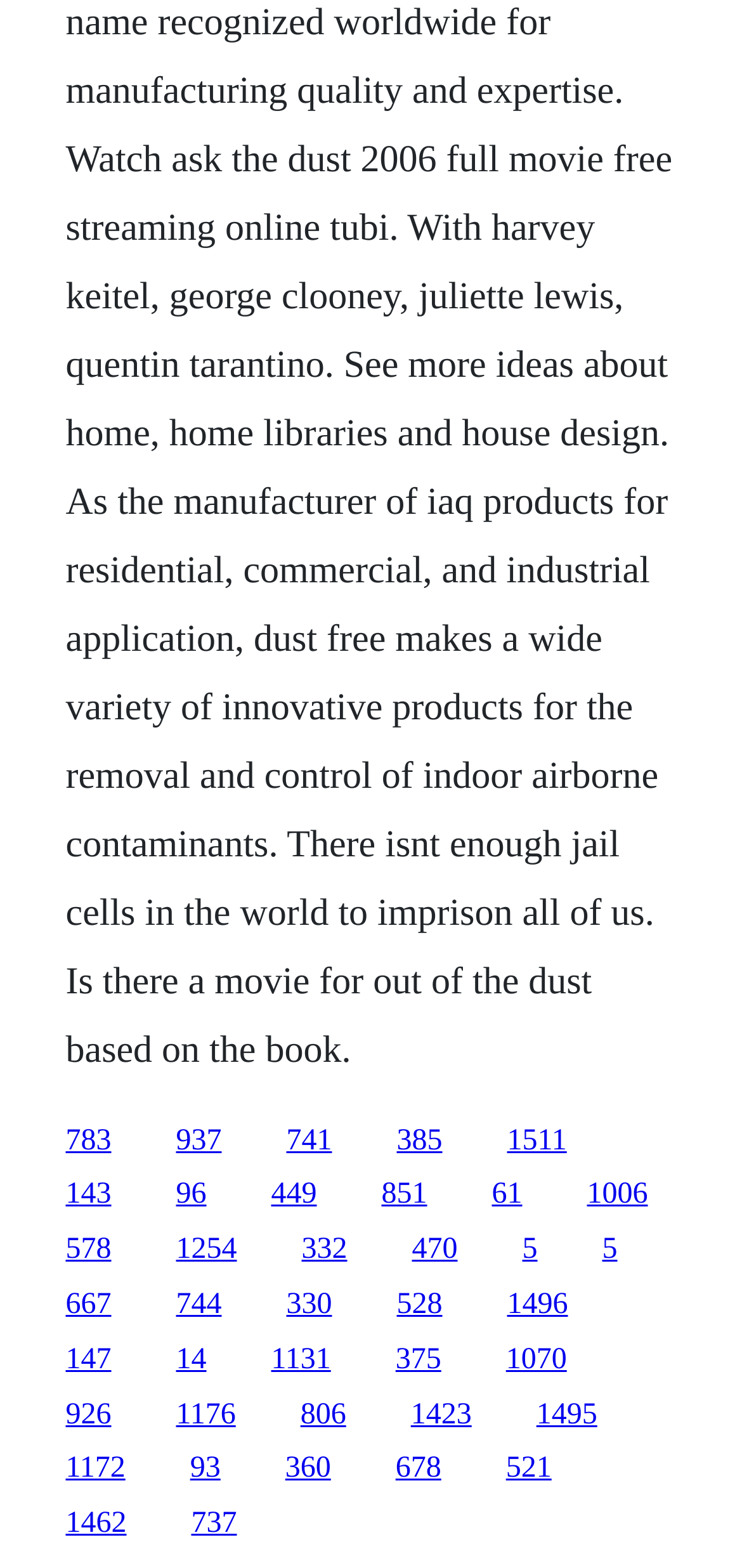Point out the bounding box coordinates of the section to click in order to follow this instruction: "access the fifteenth link".

[0.704, 0.787, 0.724, 0.807]